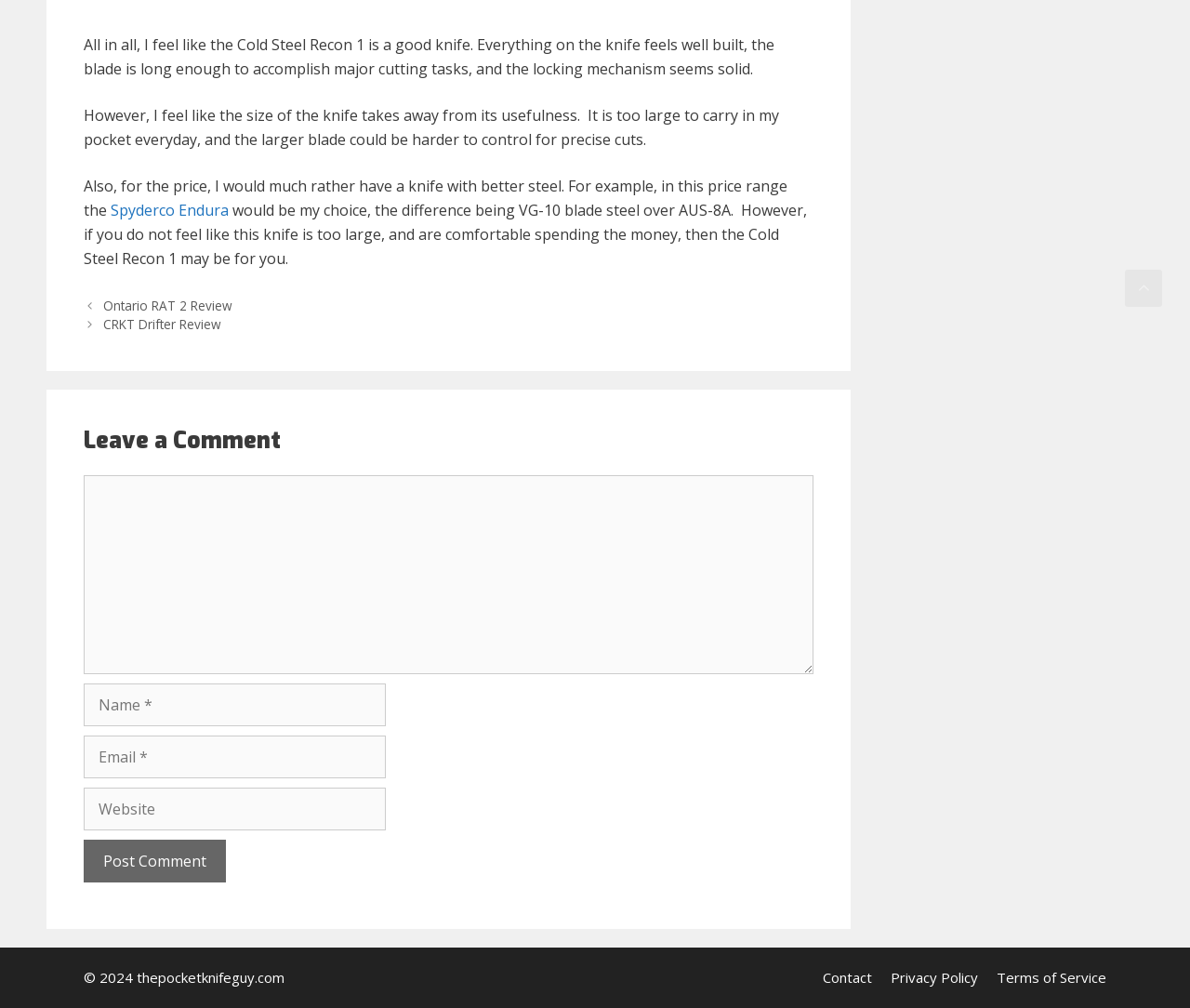What is the alternative knife recommended by the author?
Refer to the image and answer the question using a single word or phrase.

Spyderco Endura